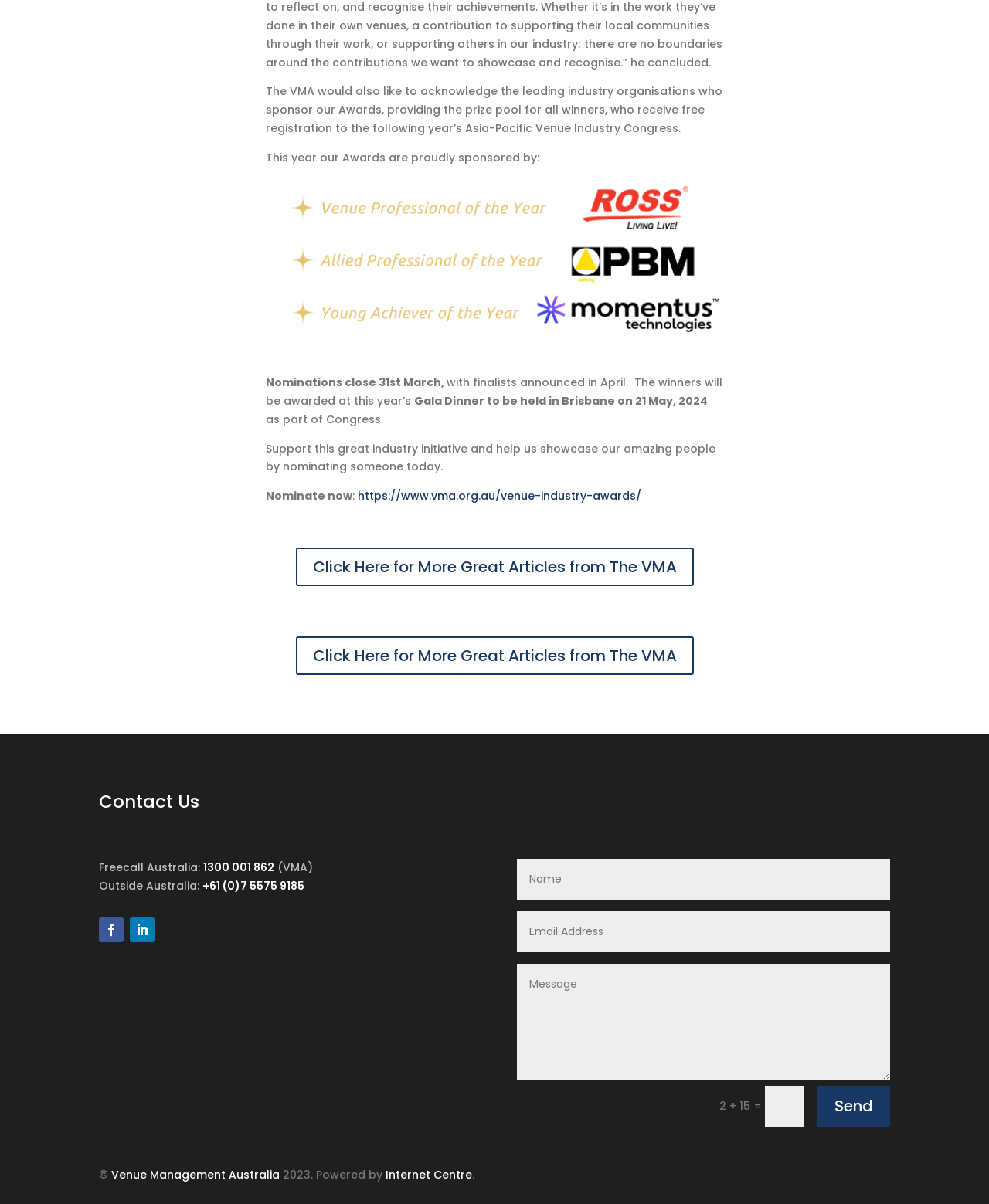Please pinpoint the bounding box coordinates for the region I should click to adhere to this instruction: "Send".

[0.827, 0.902, 0.9, 0.936]